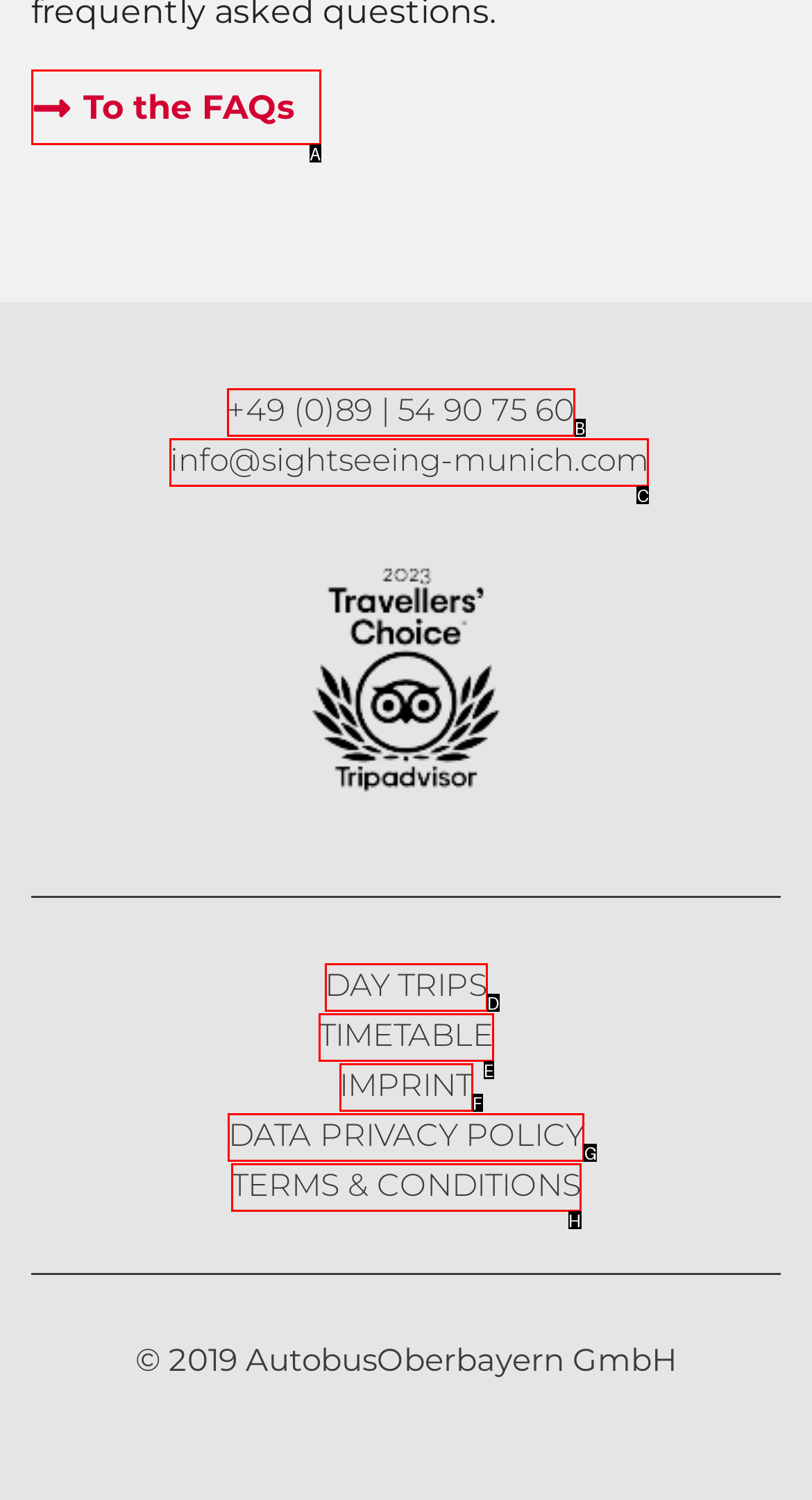From the given choices, determine which HTML element aligns with the description: Terms & Conditions Respond with the letter of the appropriate option.

H